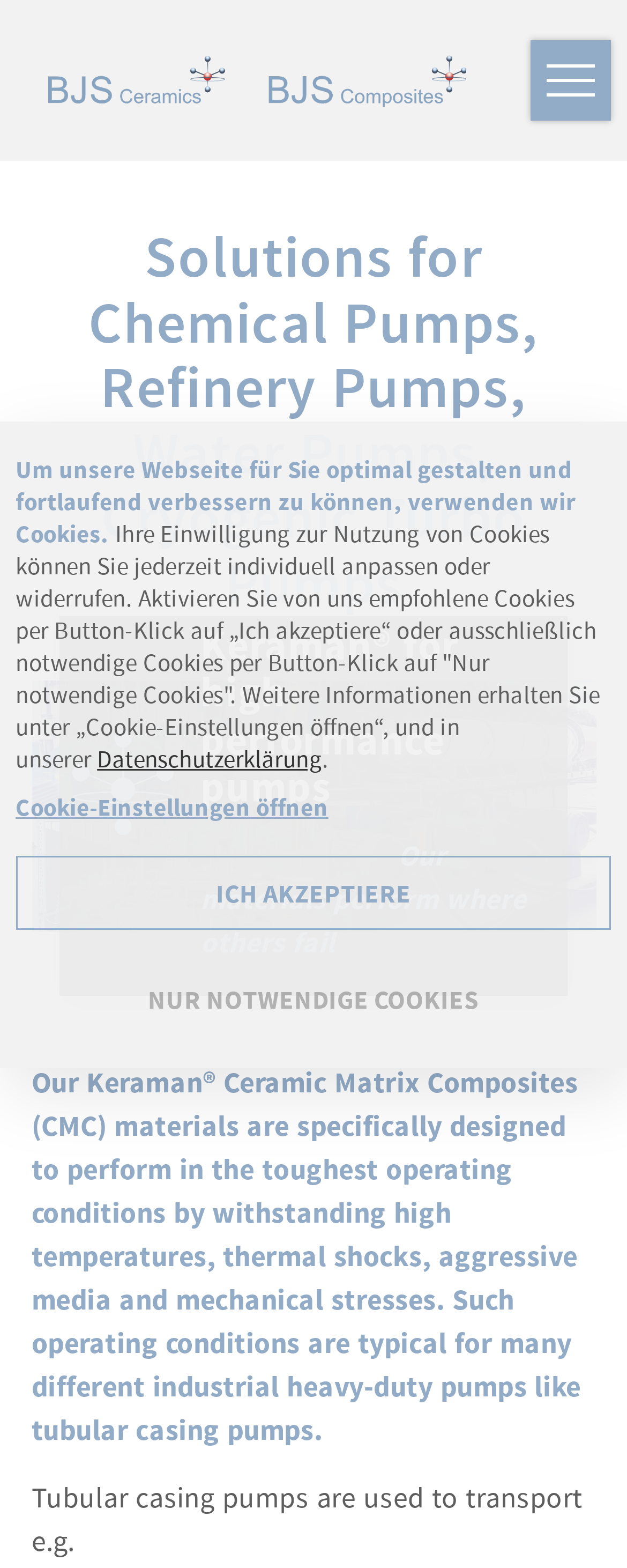Please specify the bounding box coordinates of the clickable region to carry out the following instruction: "View the 'February' podcast". The coordinates should be four float numbers between 0 and 1, in the format [left, top, right, bottom].

None